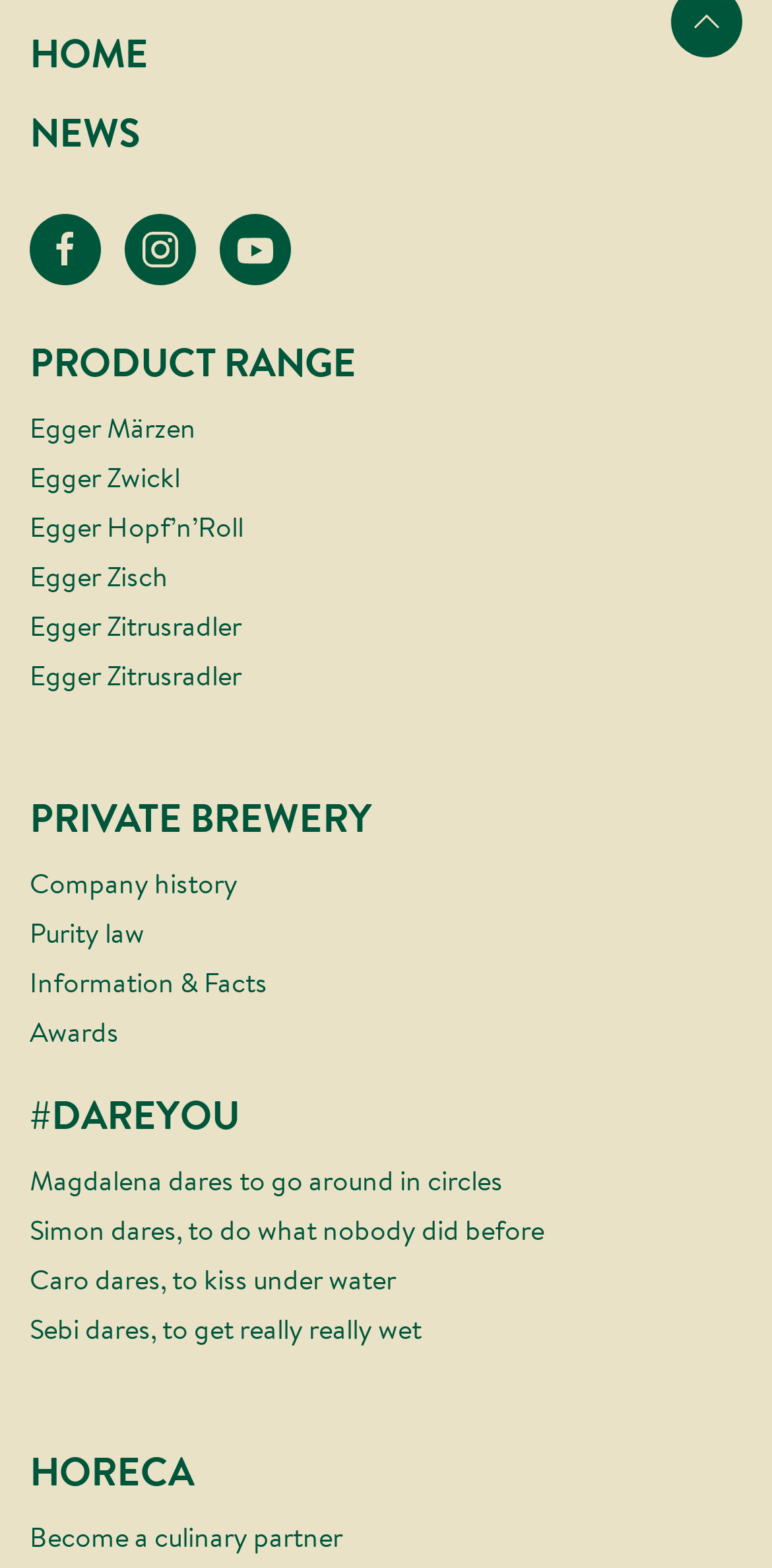Using the provided element description, identify the bounding box coordinates as (top-left x, top-left y, bottom-right x, bottom-right y). Ensure all values are between 0 and 1. Description: Become a culinary partner

[0.038, 0.964, 0.962, 0.996]